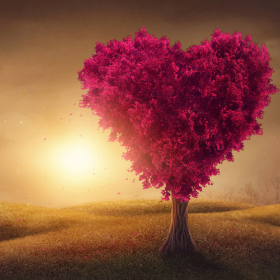Analyze the image and describe all the key elements you observe.

The image features a striking heart-shaped tree with vibrant pink foliage, set against a warm, golden sunset. The tree stands proudly in an open field, its trunk sturdy and textured, contrasting beautifully with the soft, gently rolling hills in the background. The scene conveys a sense of love and tranquility, symbolizing the beauty and transformative power of love, which resonates with the theme of healthy relationships. This imagery aligns with the message of nurturing positive connections and emphasizes the importance of love in various aspects of life.